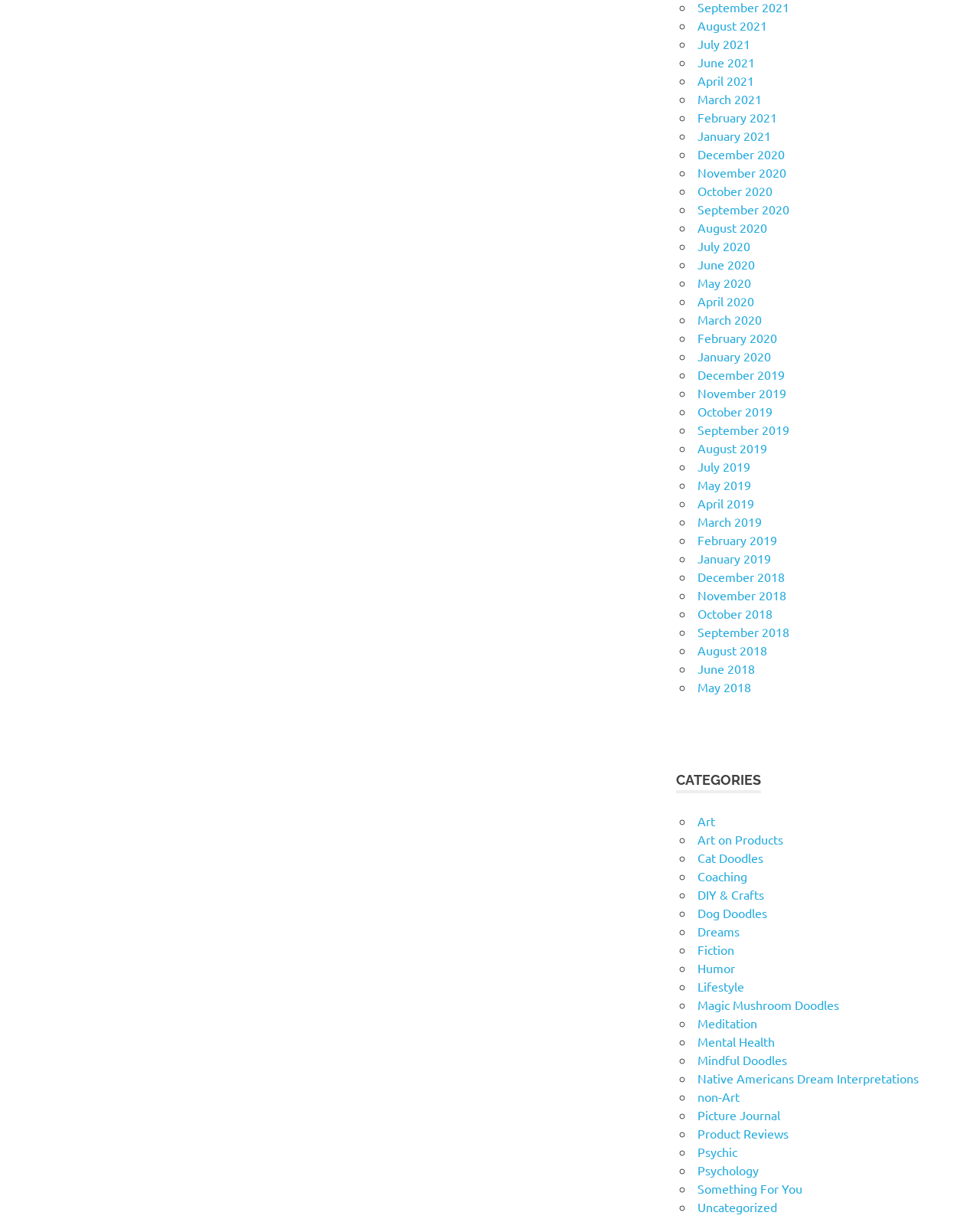Give the bounding box coordinates for the element described as: "Magic Mushroom Doodles".

[0.712, 0.809, 0.856, 0.822]